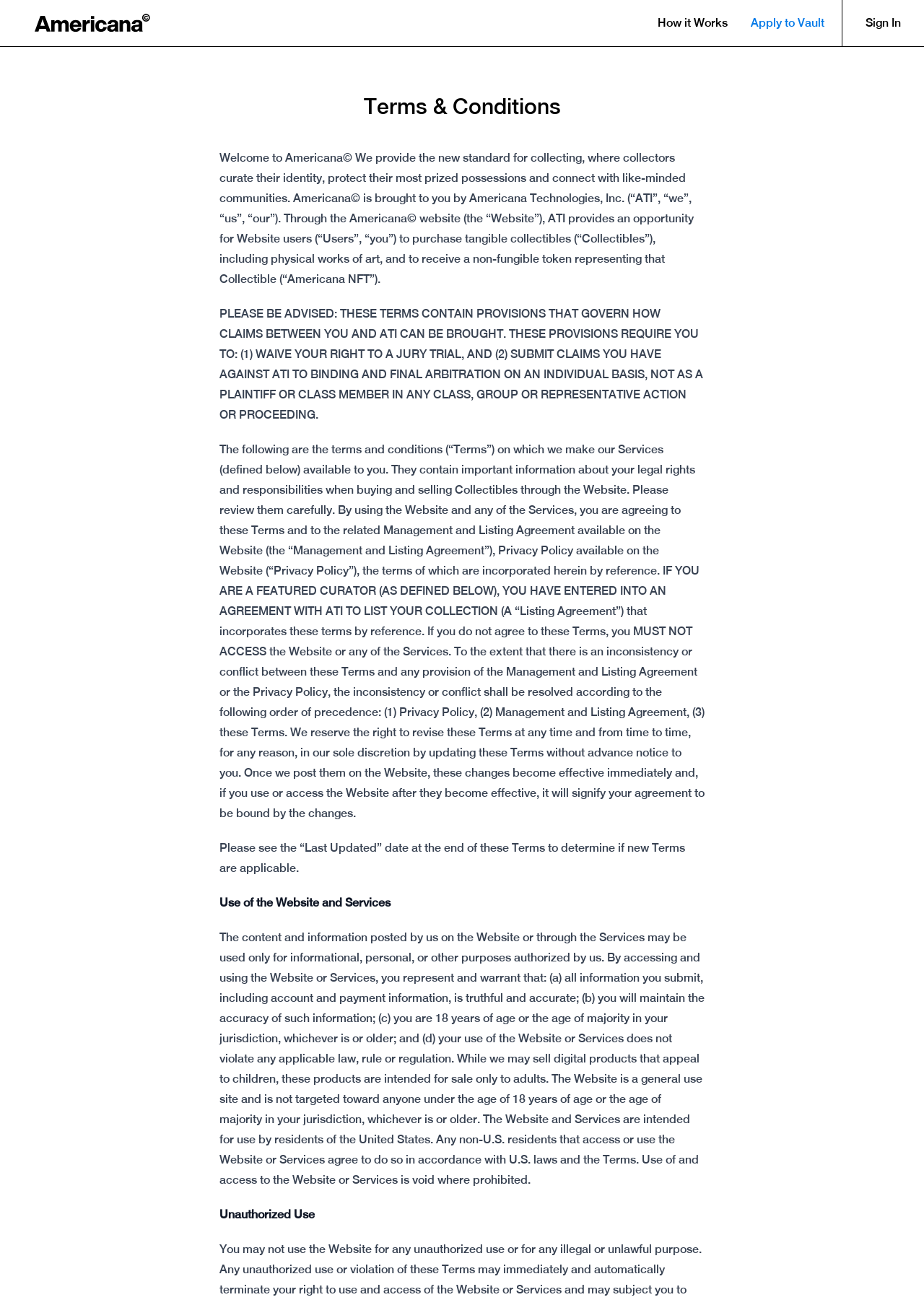Respond with a single word or phrase for the following question: 
Can non-U.S. residents use the website?

Yes, with conditions